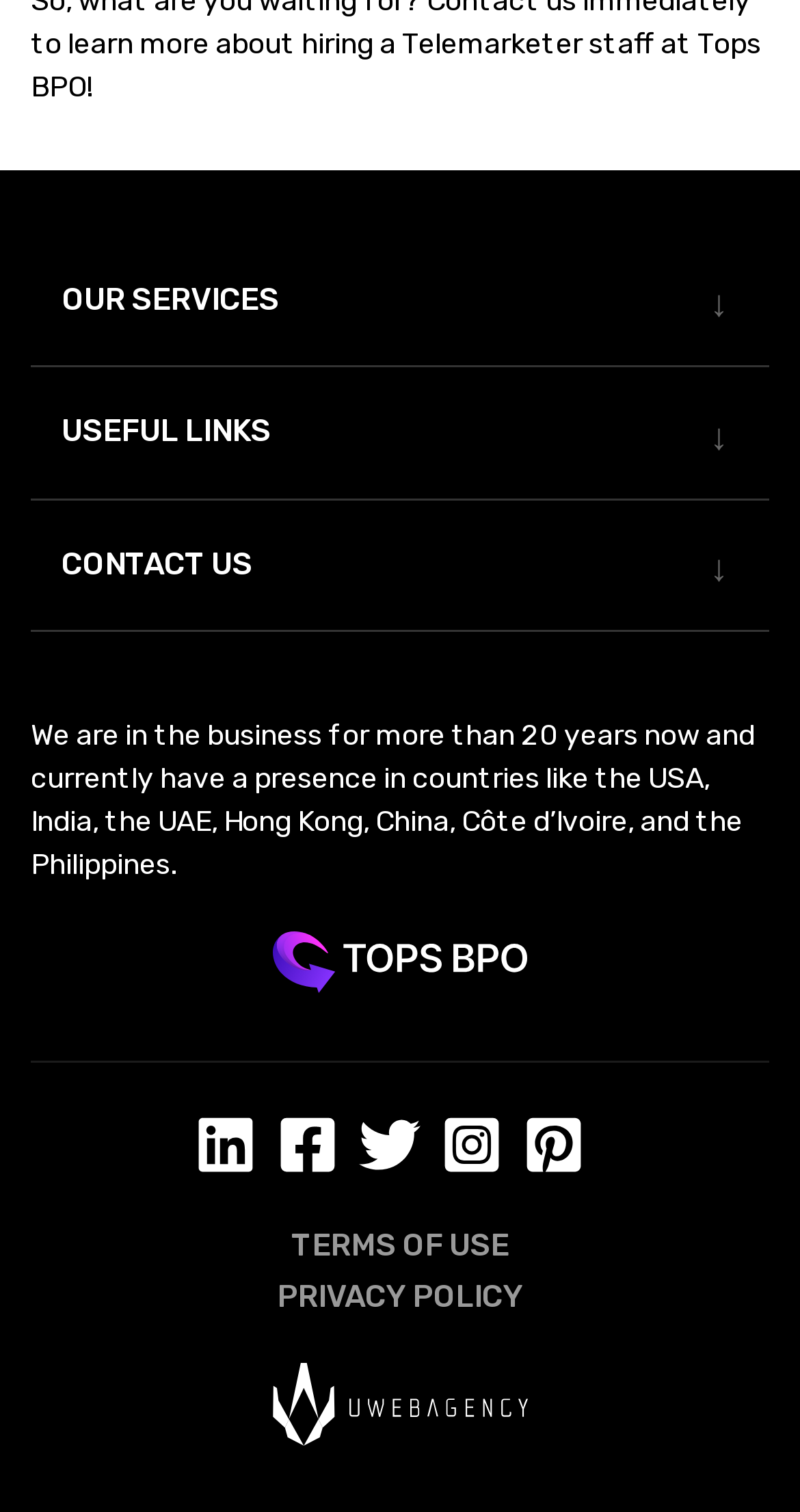Given the description "dance on personality", determine the bounding box of the corresponding UI element.

None